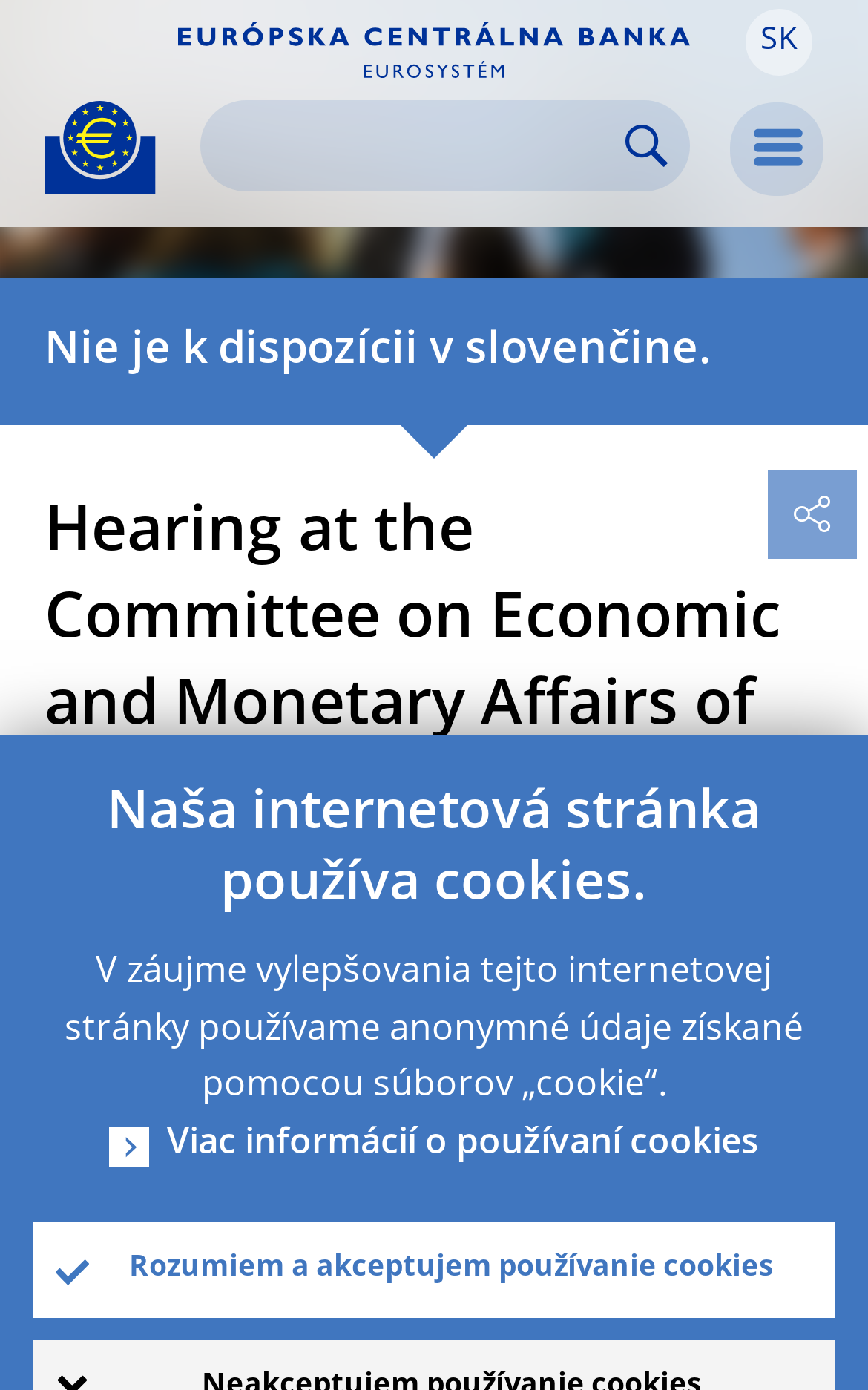Please determine the primary heading and provide its text.

Hearing at the Committee on Economic and Monetary Affairs of the European Parliament